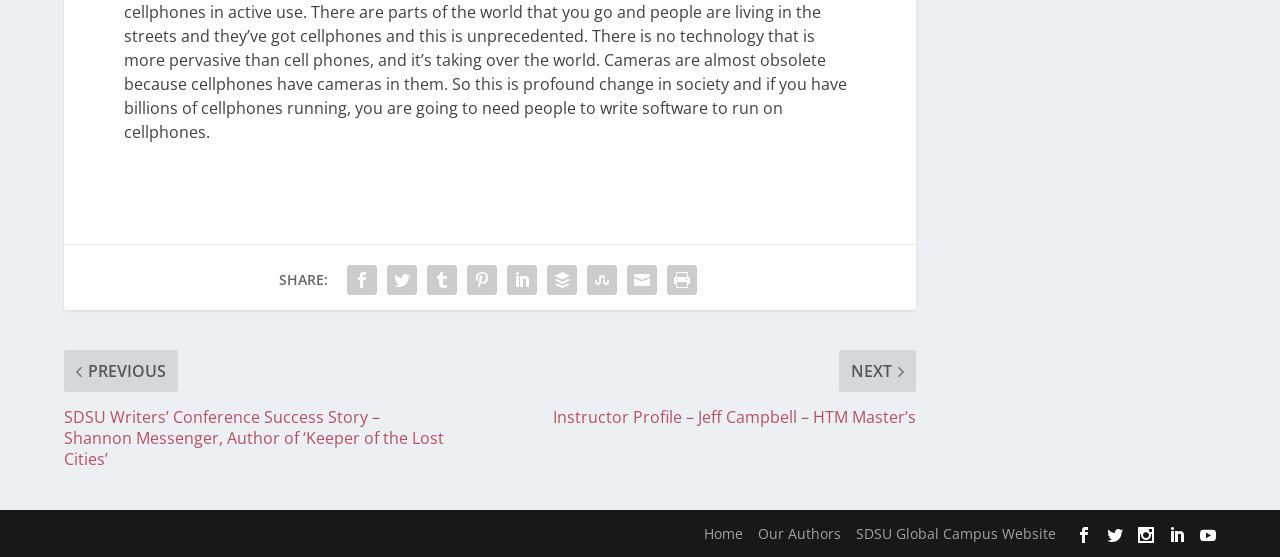Please find the bounding box coordinates of the element's region to be clicked to carry out this instruction: "Click the first social media link".

[0.841, 0.92, 0.853, 0.949]